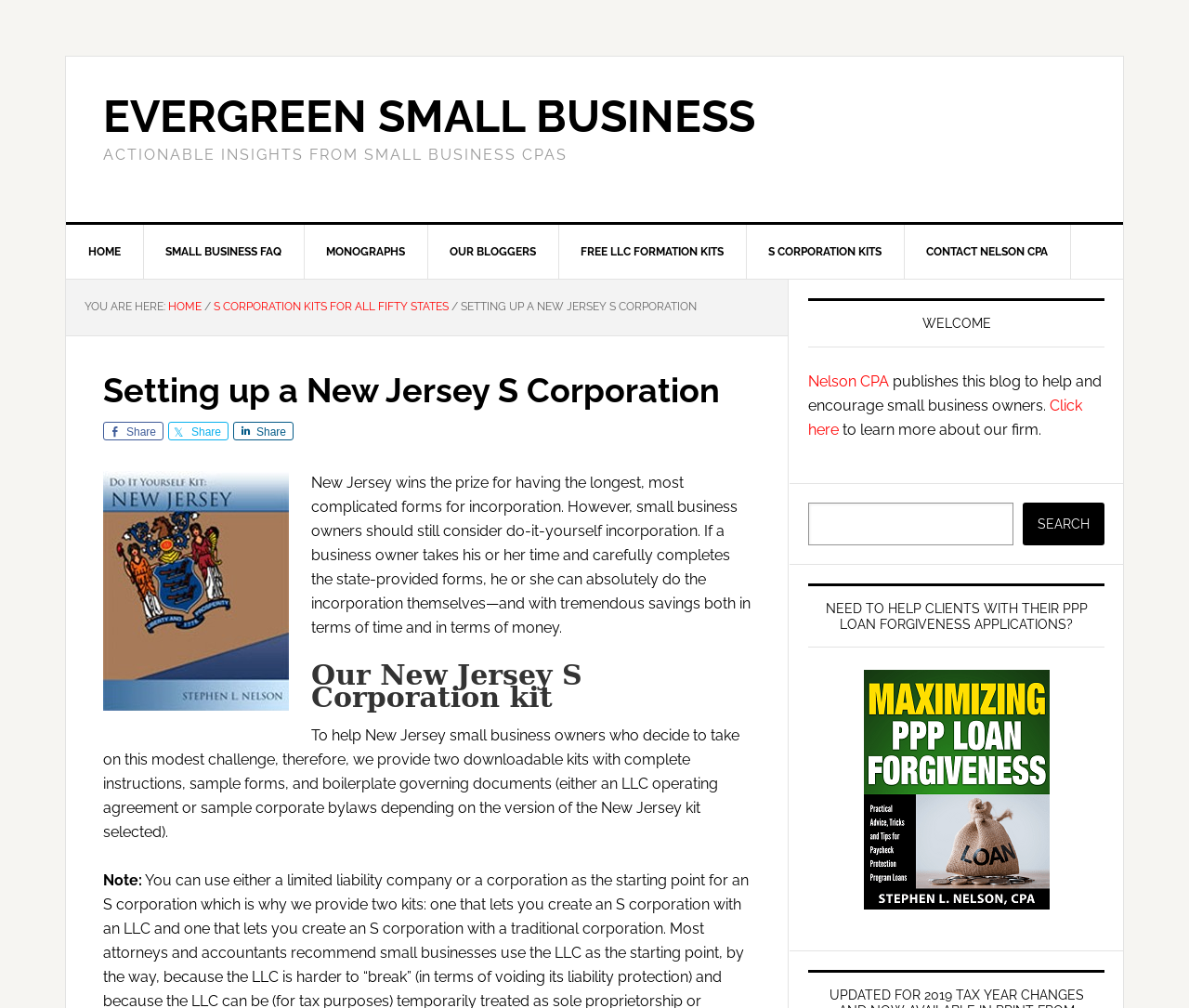Answer with a single word or phrase: 
What is the location of the 'Search' button?

Primary Sidebar